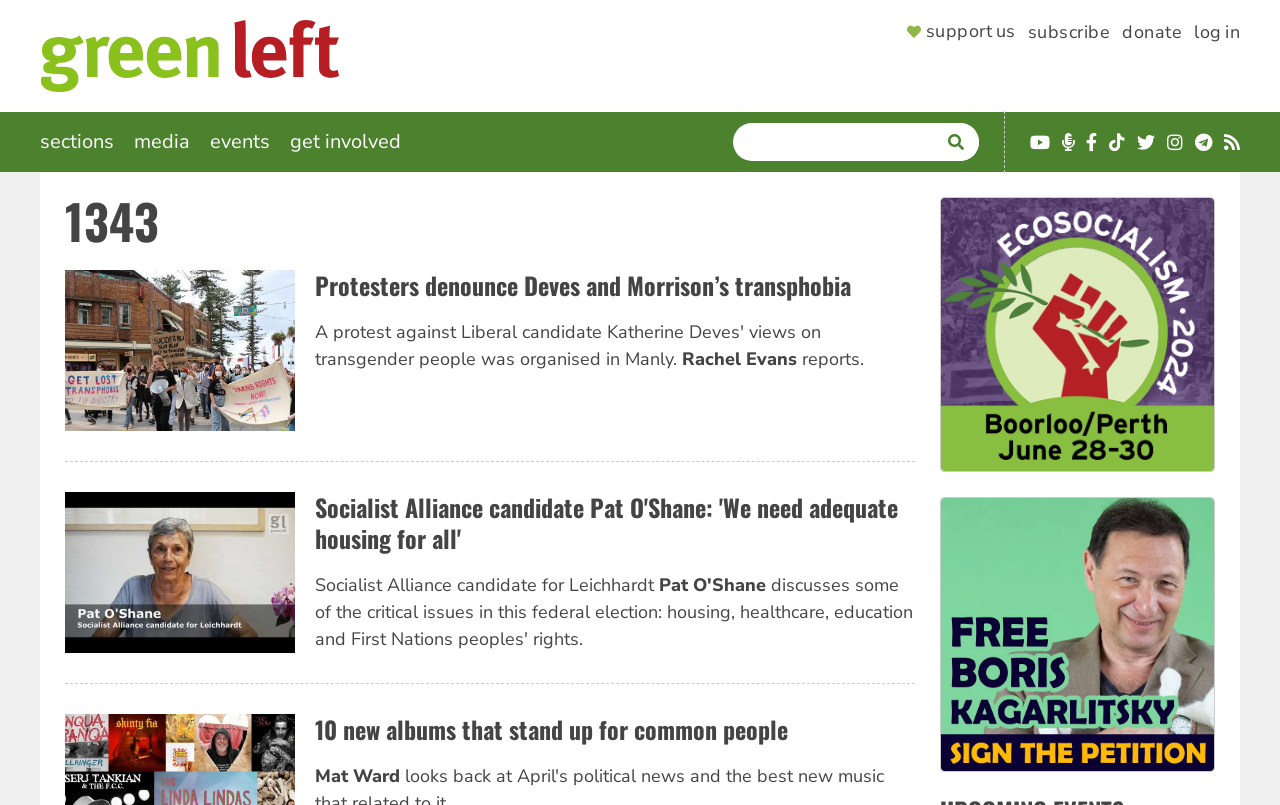Please determine the bounding box coordinates of the element's region to click for the following instruction: "Read the Privacy Policy".

None